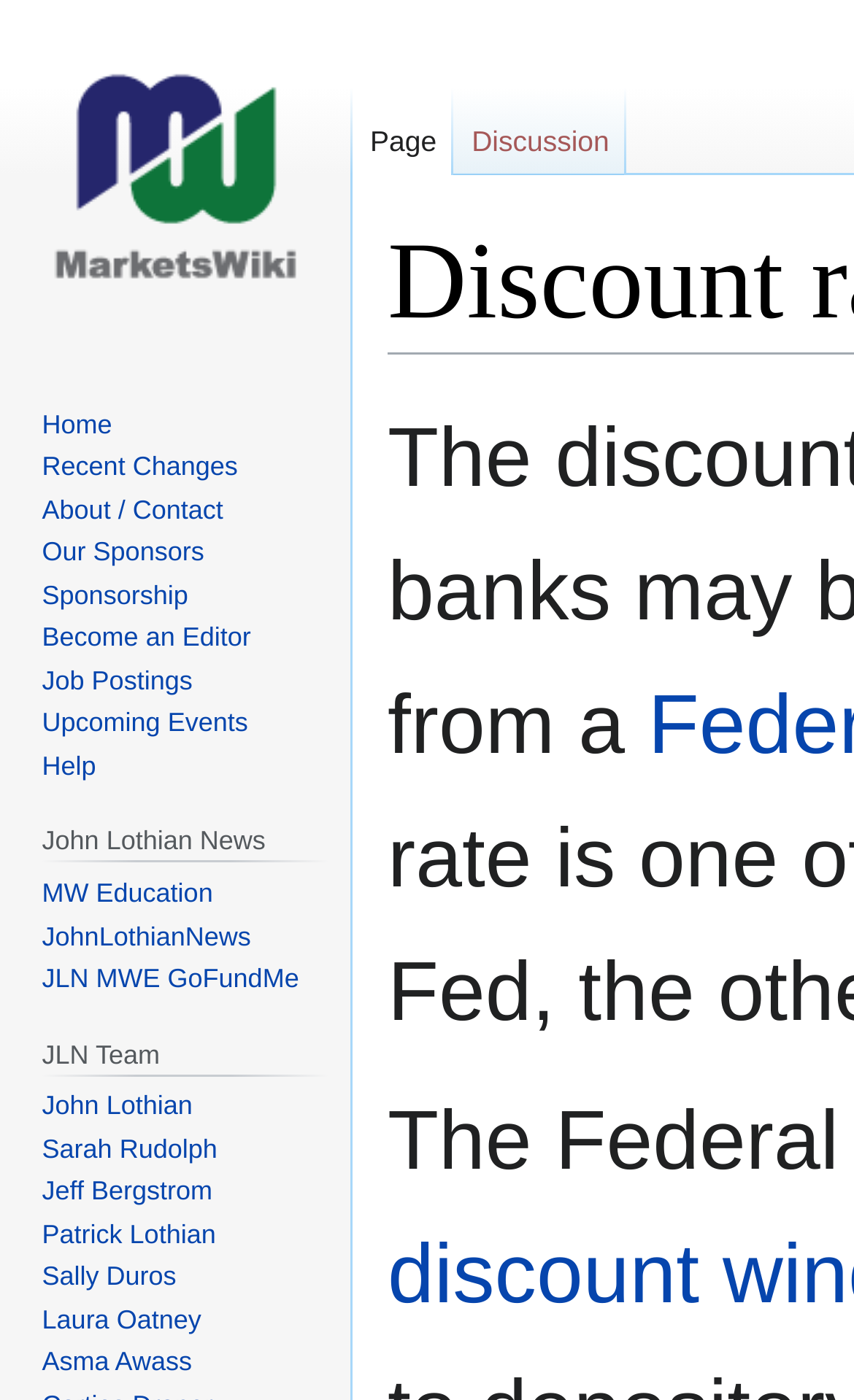Find the bounding box of the web element that fits this description: "JLN MWE GoFundMe".

[0.049, 0.688, 0.35, 0.71]